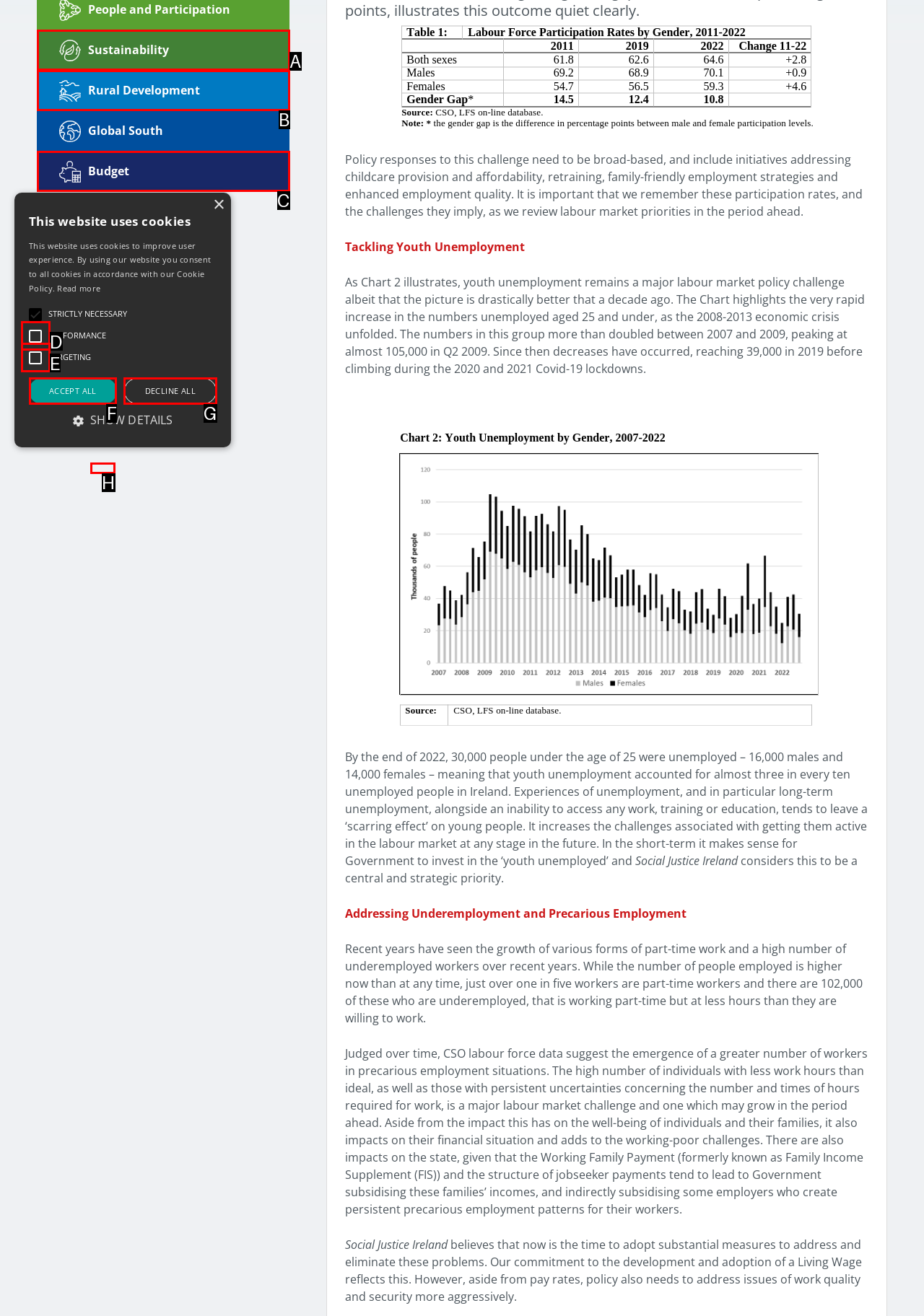Choose the HTML element that matches the description: Accept all
Reply with the letter of the correct option from the given choices.

F